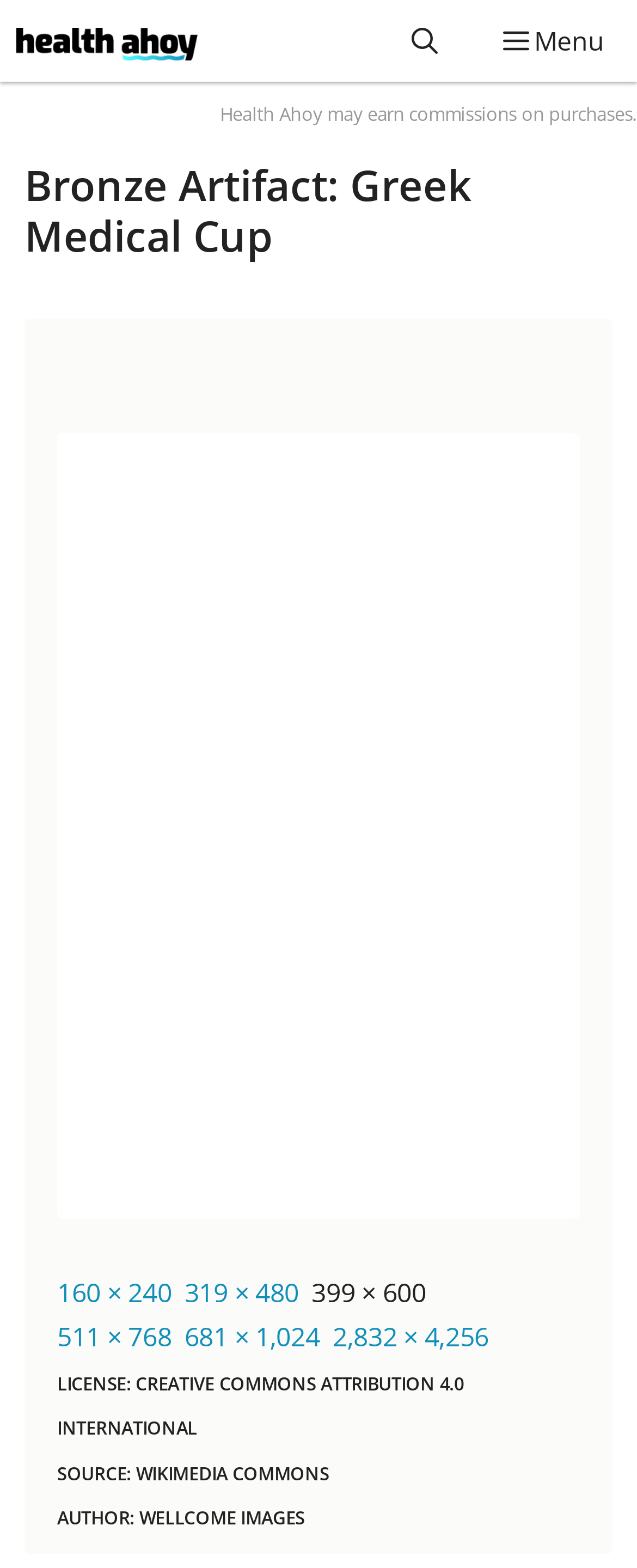What is the name of the website?
Answer the question with as much detail as possible.

I determined the name of the website by looking at the link element with the text 'Health Ahoy' which is likely to be the website's logo or title.